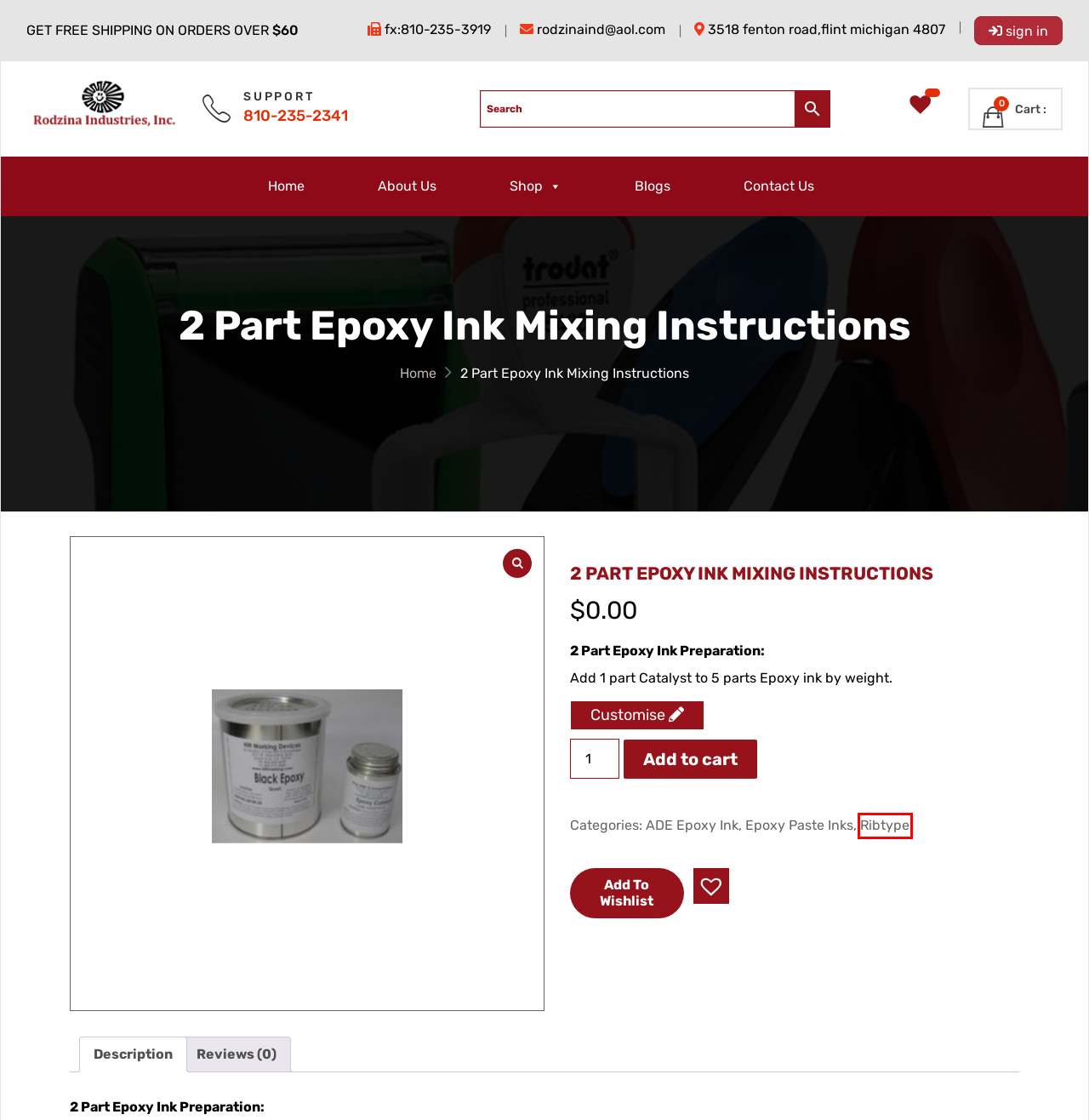Examine the screenshot of a webpage with a red bounding box around a UI element. Your task is to identify the webpage description that best corresponds to the new webpage after clicking the specified element. The given options are:
A. Cart - rodzinaindustries
B. Ribtype Archives - rodzinaindustries
C. Contact Us - rodzinaindustries
D. Shop - rodzinaindustries
E. Custom Self Pre Inking Stamp, Large Rubber Stamp, Xstampers, Replacement Stamp Pads
F. ADE Epoxy Ink Archives - rodzinaindustries
G. Wishlist - rodzinaindustries
H. Epoxy Paste Inks Archives - rodzinaindustries

B